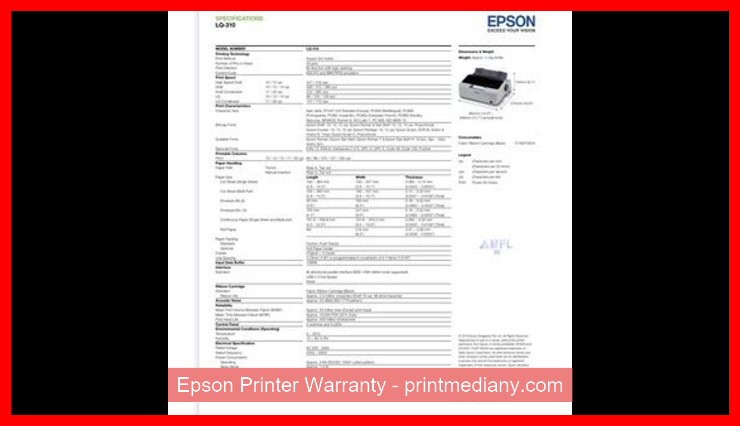What is the model number of the printer?
Kindly answer the question with as much detail as you can.

The model number of the printer can be found in the image, which specifically showcases the specifications for the Epson printer model LQ-310.